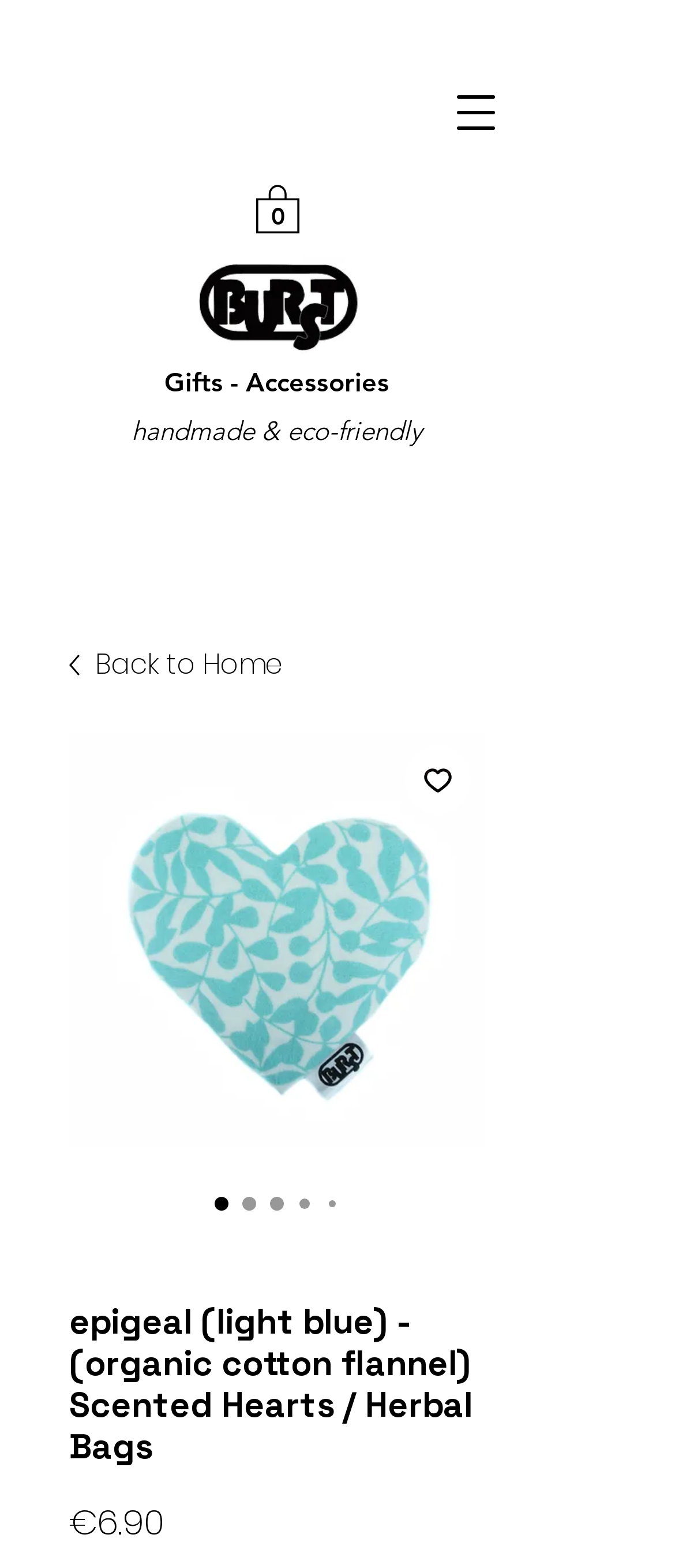Can you give a comprehensive explanation to the question given the content of the image?
How many items are in the cart?

I found the number of items in the cart by looking at the link element with the text 'Cart with 0 items' which is located at the top of the page.